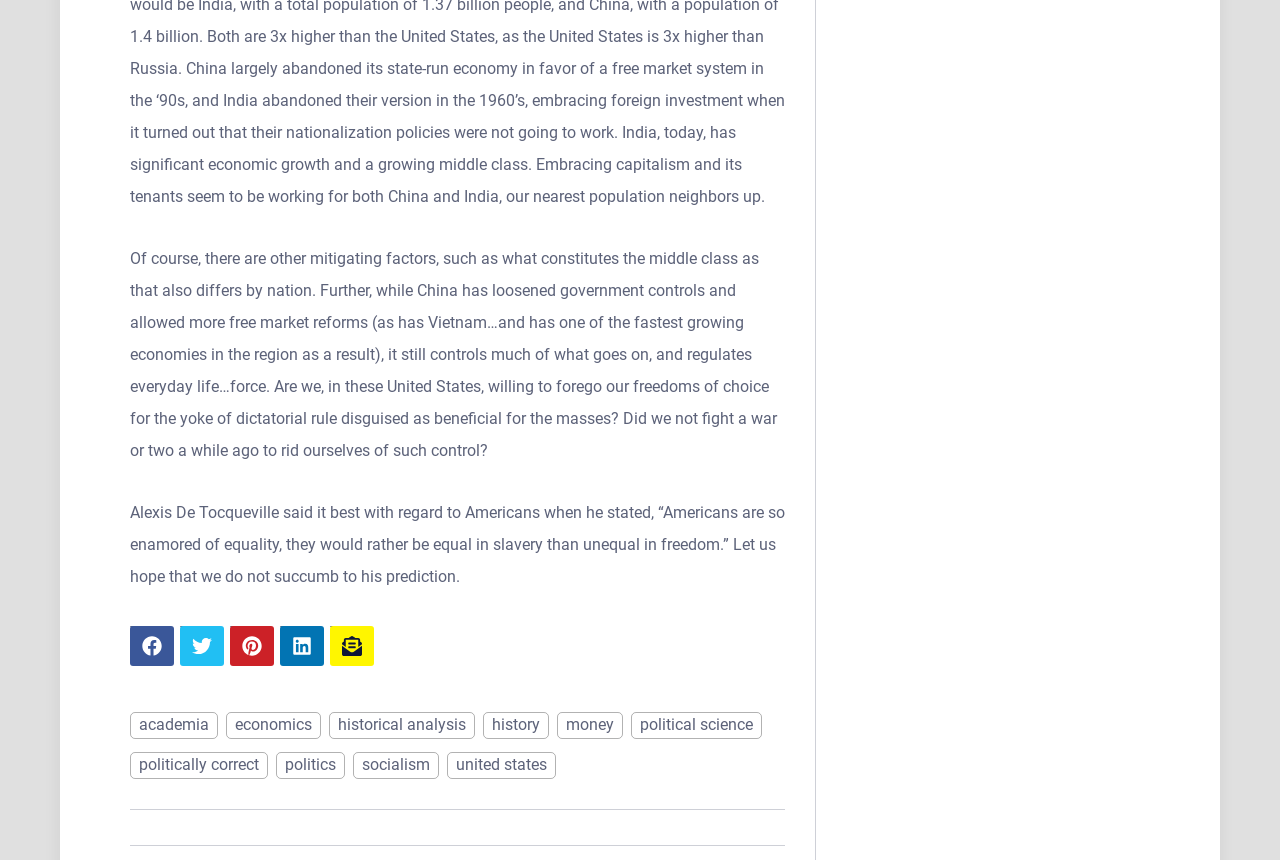Identify the bounding box coordinates of the clickable region necessary to fulfill the following instruction: "Visit LIZ OUT LOUD". The bounding box coordinates should be four float numbers between 0 and 1, i.e., [left, top, right, bottom].

None